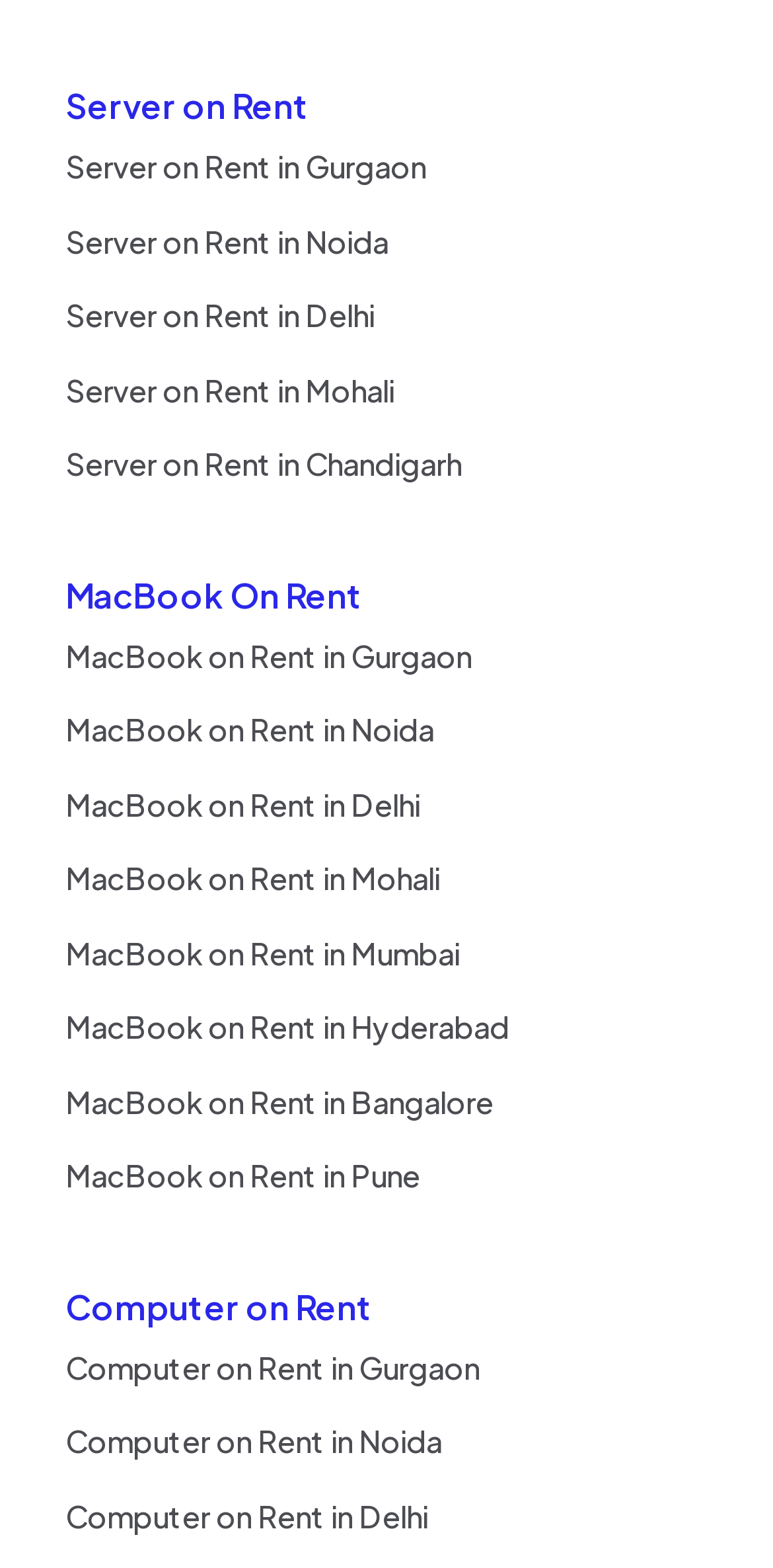What is the main category of servers on rent?
From the image, respond using a single word or phrase.

Server on Rent